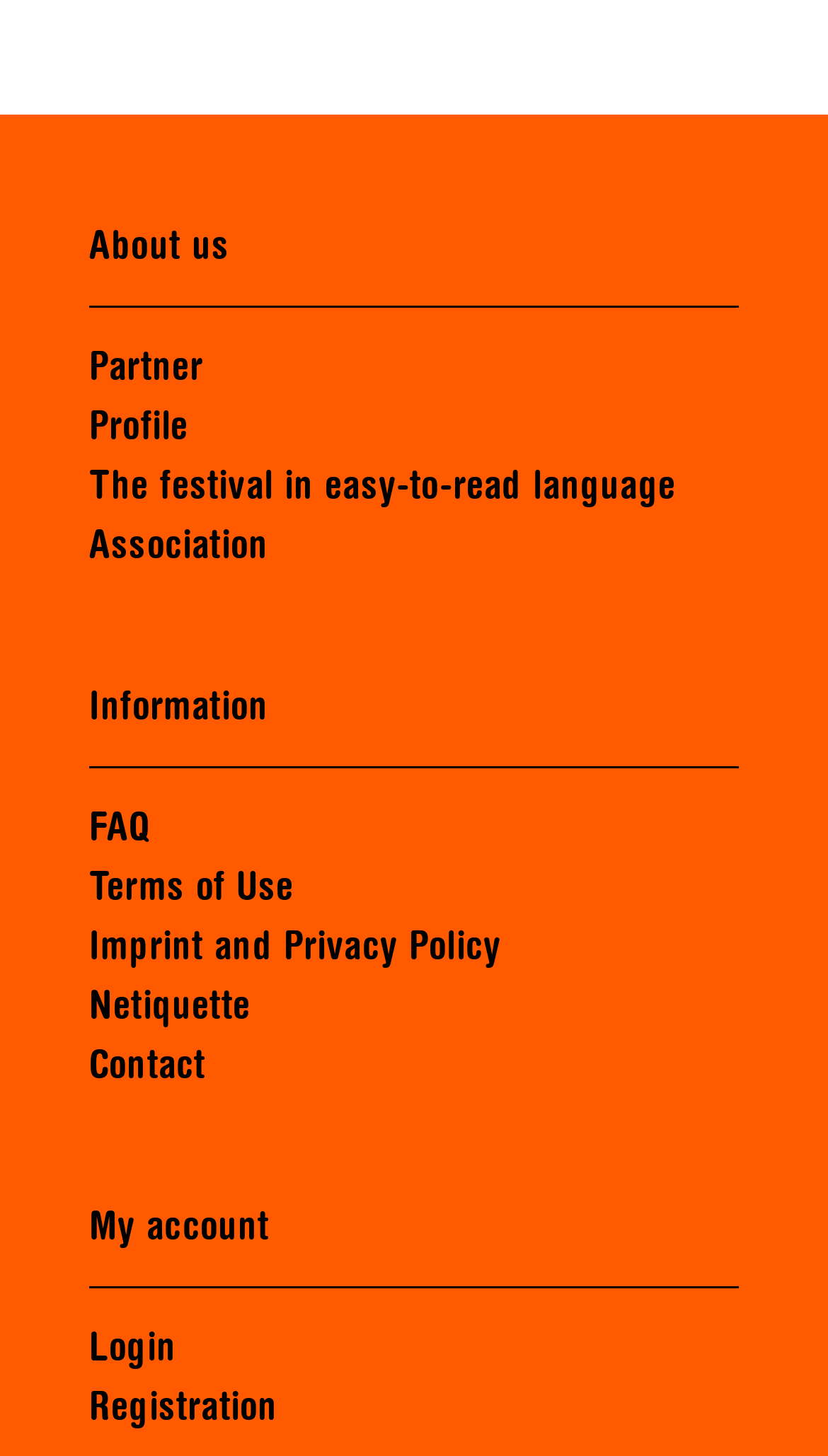Find the bounding box coordinates of the area that needs to be clicked in order to achieve the following instruction: "Contact the association". The coordinates should be specified as four float numbers between 0 and 1, i.e., [left, top, right, bottom].

[0.108, 0.717, 0.248, 0.746]